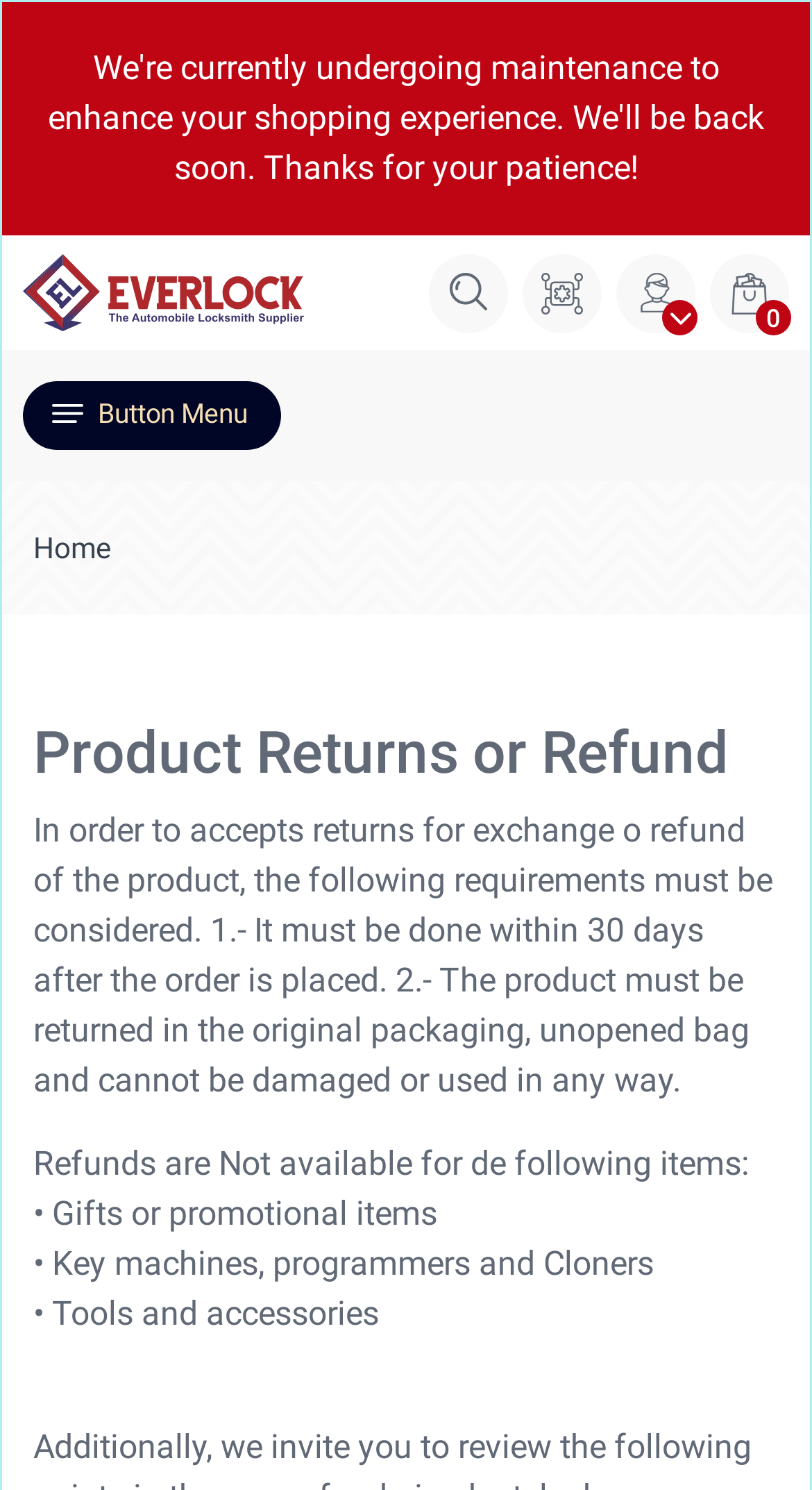Answer the question below with a single word or a brief phrase: 
What is the return policy?

Within 30 days